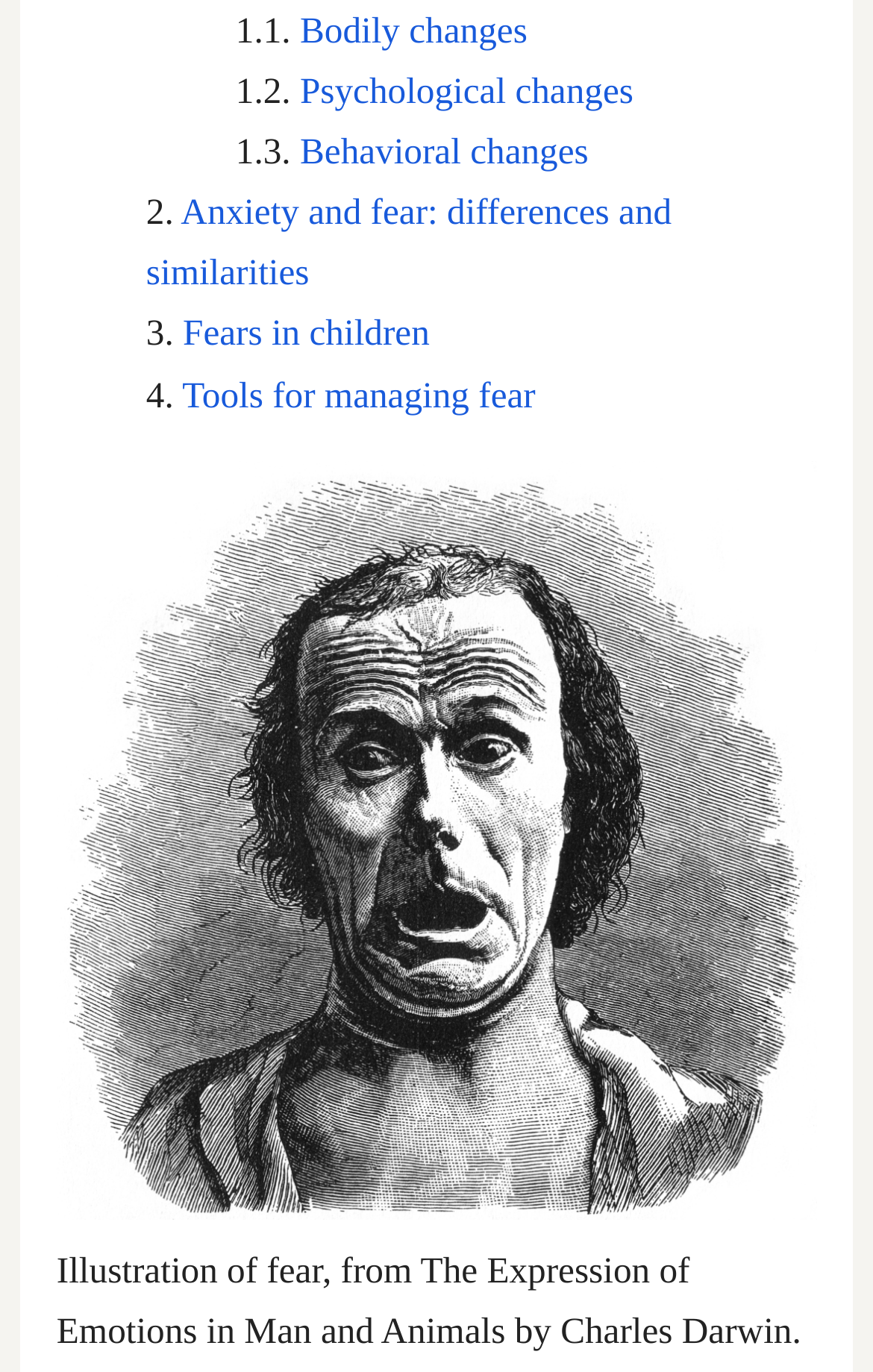Please provide the bounding box coordinate of the region that matches the element description: title="Paint your Style". Coordinates should be in the format (top-left x, top-left y, bottom-right x, bottom-right y) and all values should be between 0 and 1.

None